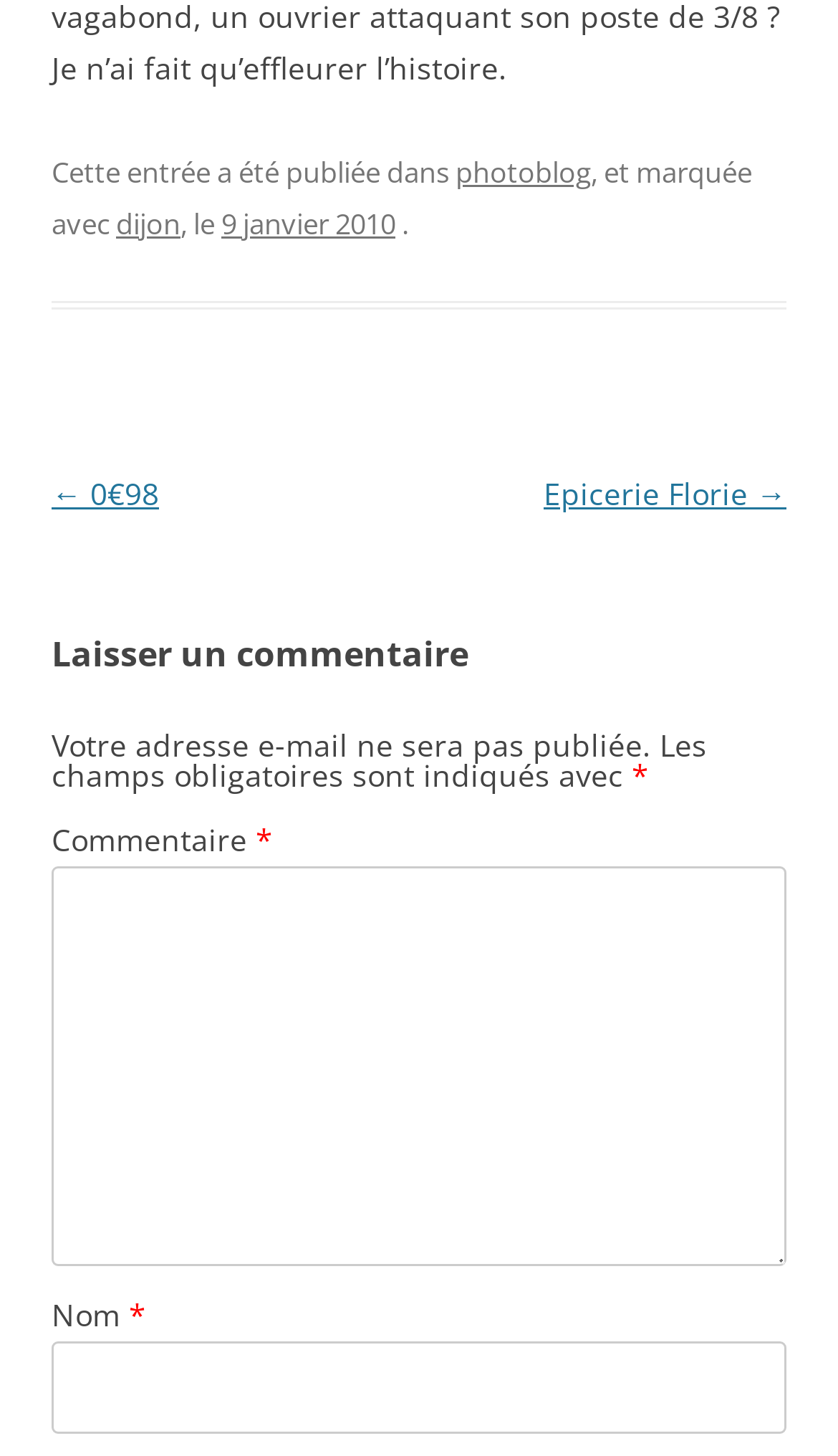Please provide a detailed answer to the question below by examining the image:
What is the previous article?

The previous article can be determined by looking at the navigation section of the webpage, where it says '← 0€98'. This indicates that the previous article is titled '0€98'.